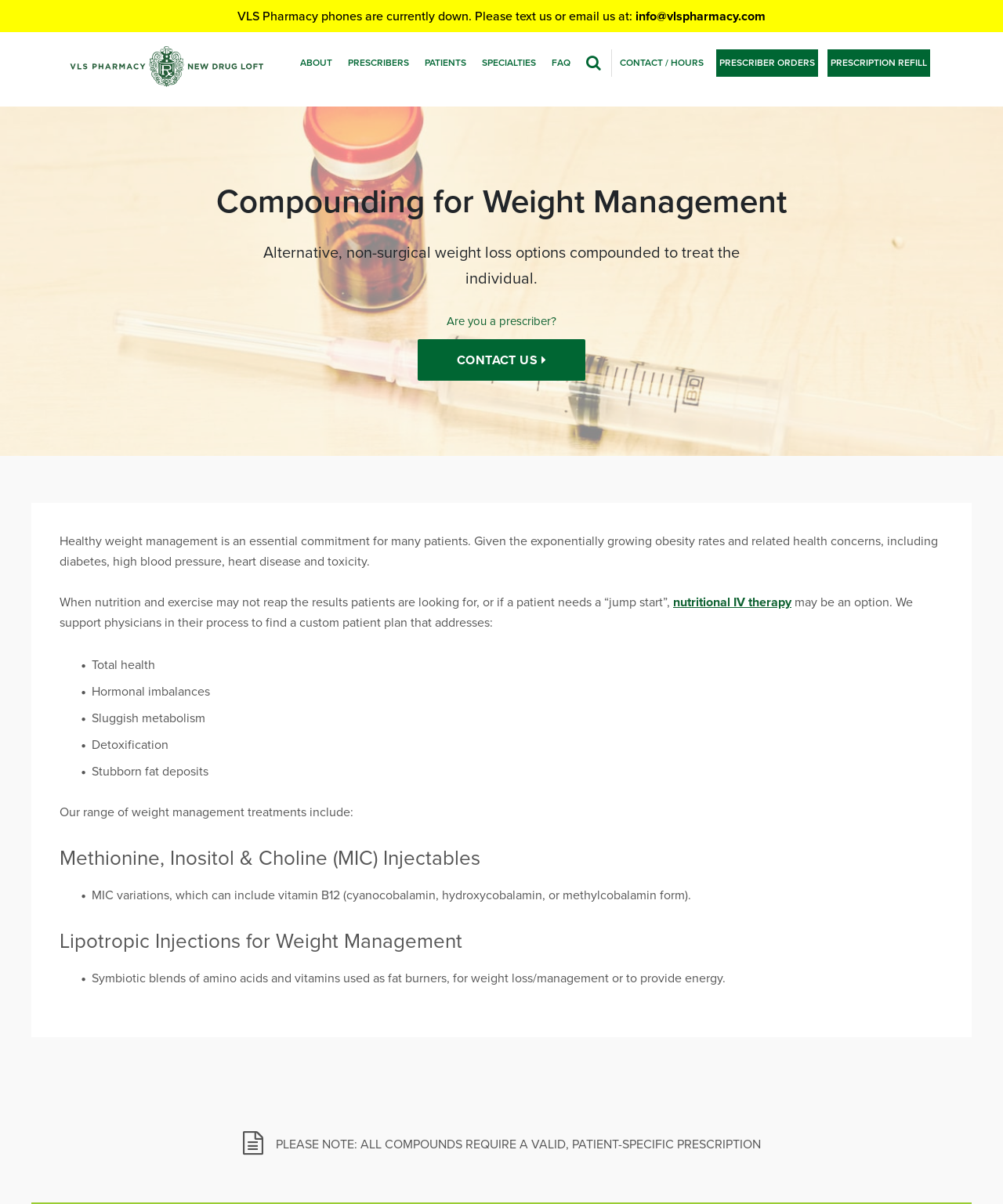Please specify the bounding box coordinates of the area that should be clicked to accomplish the following instruction: "Click the 'CONTACT / HOURS' link". The coordinates should consist of four float numbers between 0 and 1, i.e., [left, top, right, bottom].

[0.614, 0.041, 0.704, 0.064]